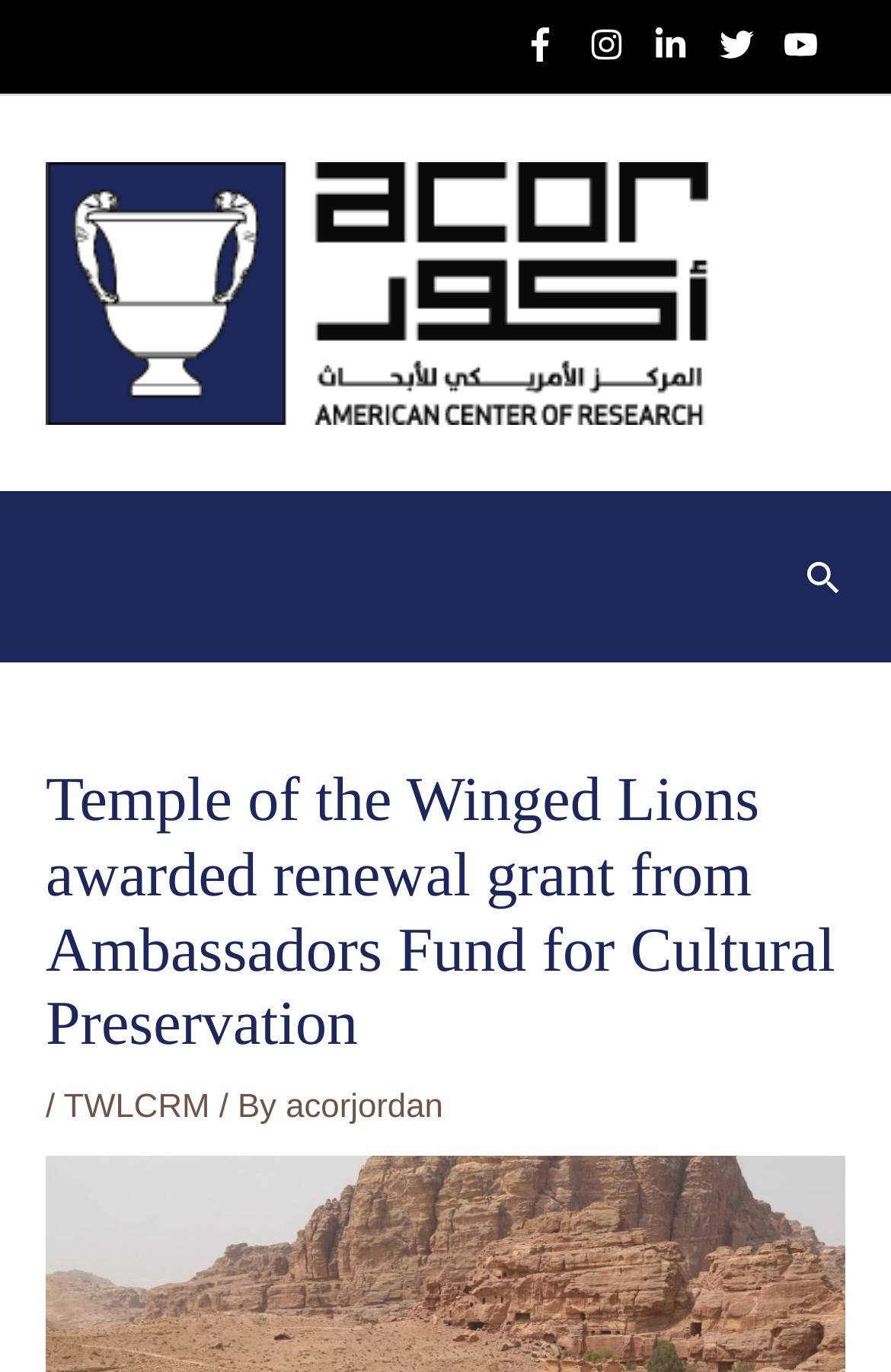Pinpoint the bounding box coordinates of the element to be clicked to execute the instruction: "View the Temple of the Winged Lions' homepage".

[0.051, 0.556, 0.949, 0.774]